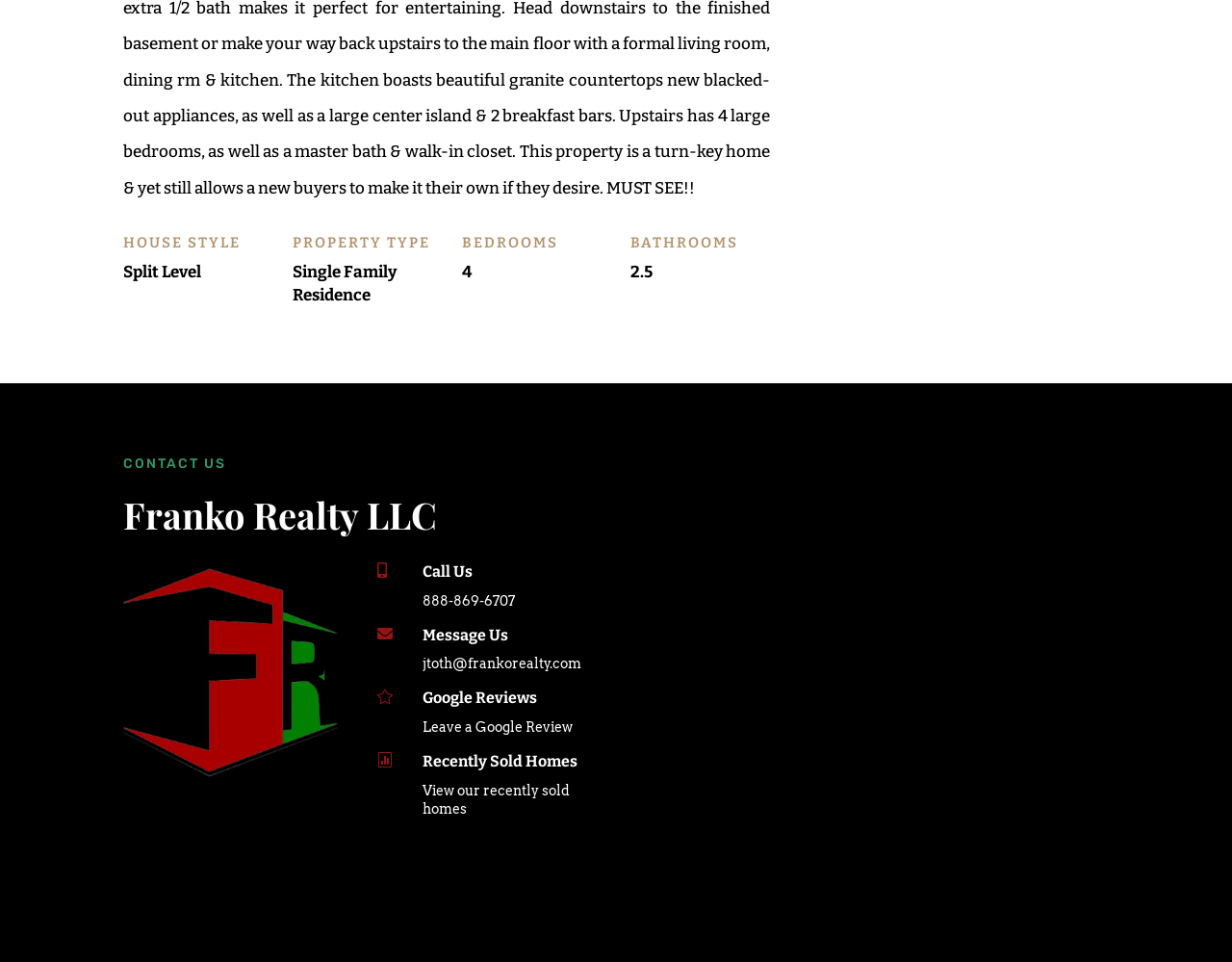Provide a short, one-word or phrase answer to the question below:
What are the options to contact or learn more about Franko Realty LLC?

Call, Message, Google Reviews, Recently Sold Homes